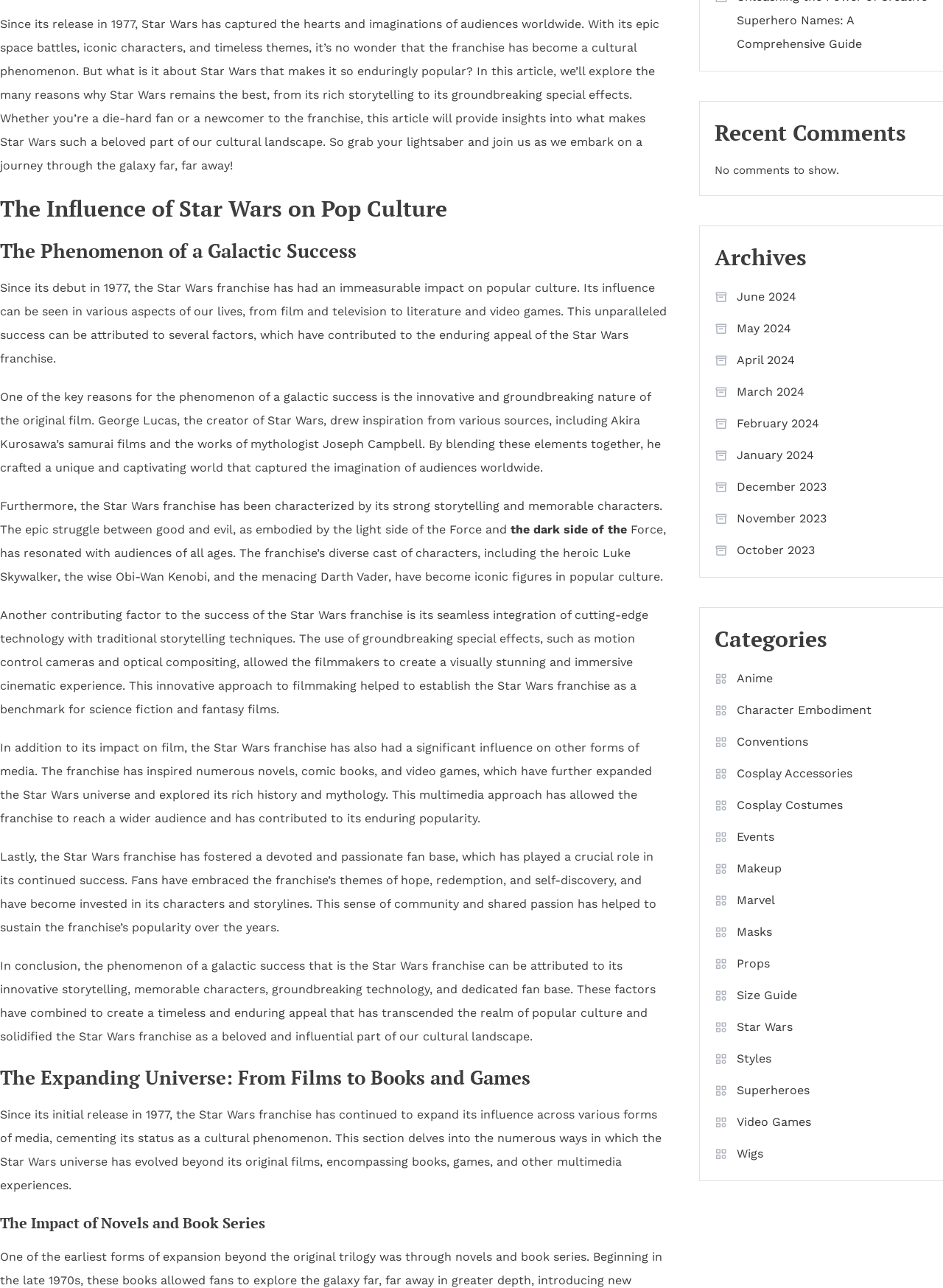What is the name of the creator of Star Wars?
Utilize the information in the image to give a detailed answer to the question.

According to the article, George Lucas is mentioned as the creator of Star Wars, who drew inspiration from various sources, including Akira Kurosawa’s samurai films and the works of mythologist Joseph Campbell.